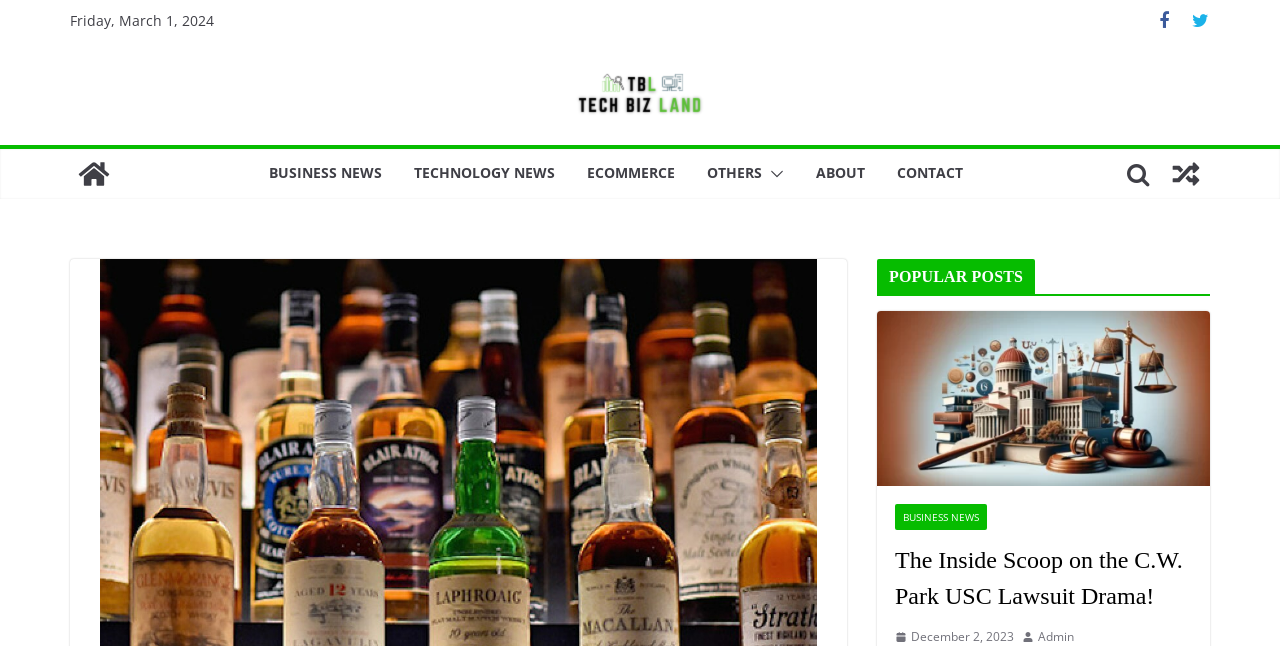Identify the bounding box coordinates of the region I need to click to complete this instruction: "View a random post".

[0.908, 0.232, 0.945, 0.307]